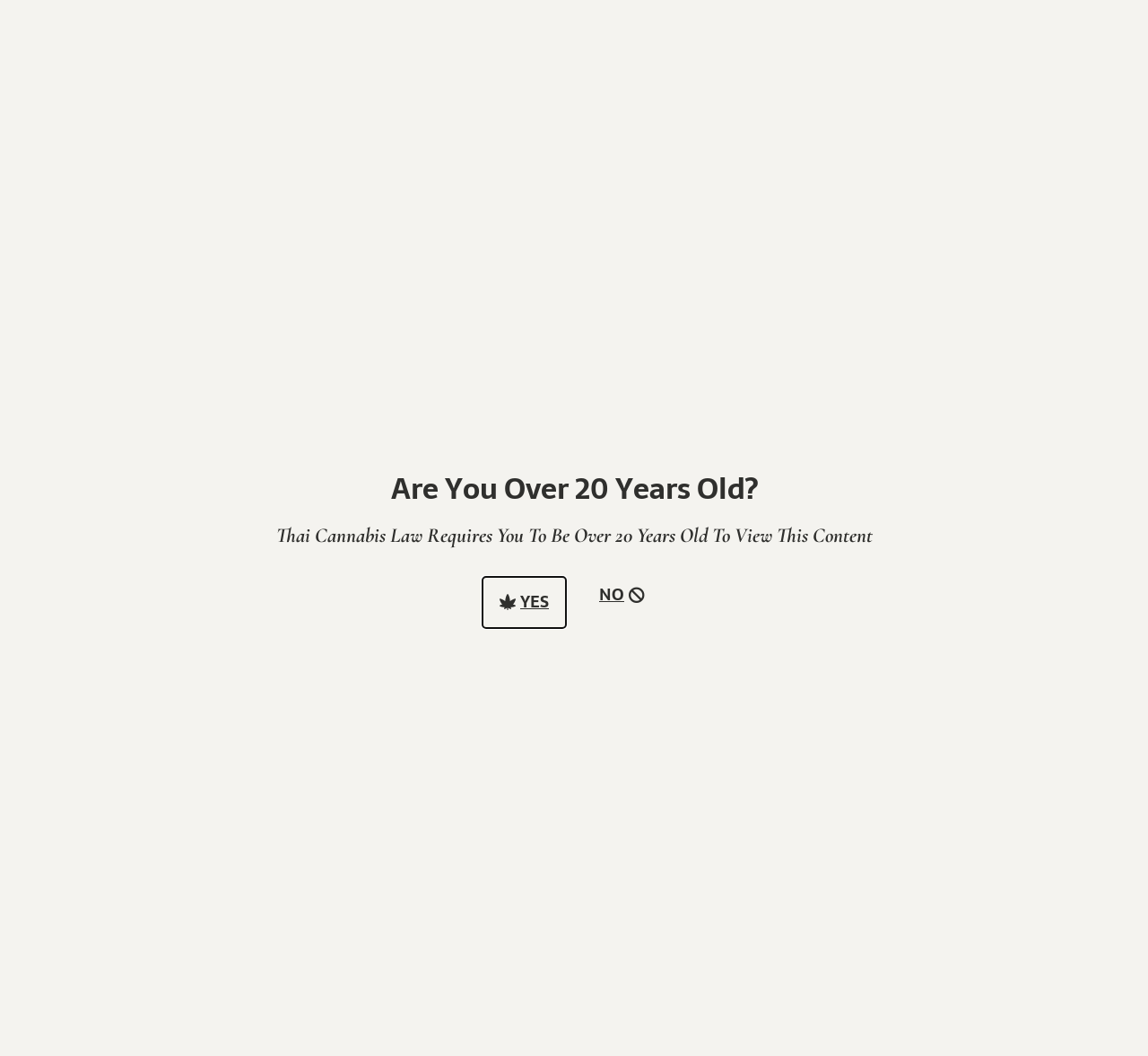What is the price of the Pink Runtz product?
Answer the question in a detailed and comprehensive manner.

The price of the Pink Runtz product can be found in the StaticText '฿520.00' on the webpage, which is located below the product thumbnail.